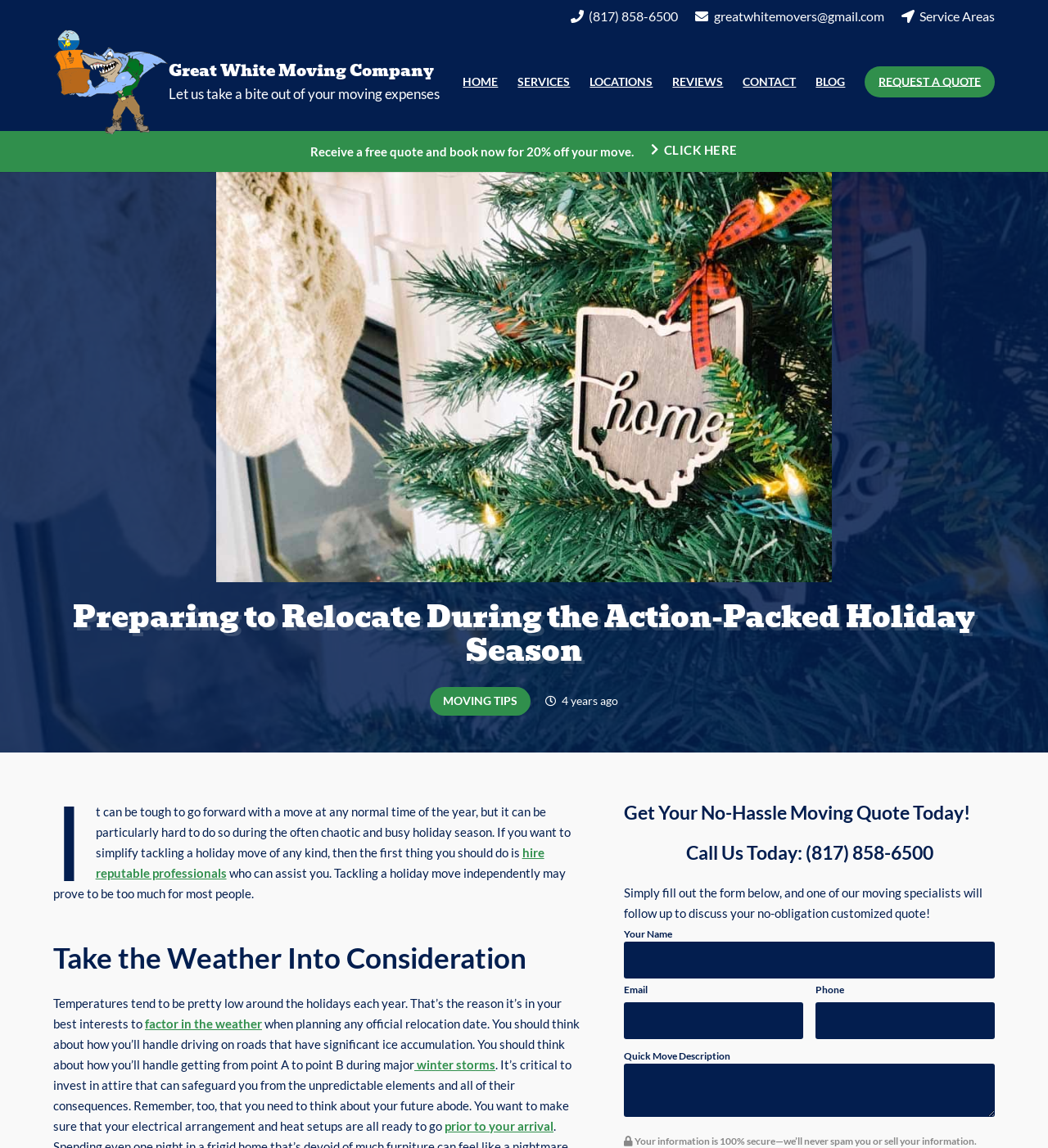Based on the image, please respond to the question with as much detail as possible:
What is the phone number to call for moving services?

The phone number can be found in the top right corner of the webpage, next to the email address and service areas link. It is also mentioned again at the bottom of the webpage in the 'Call Us Today' section.